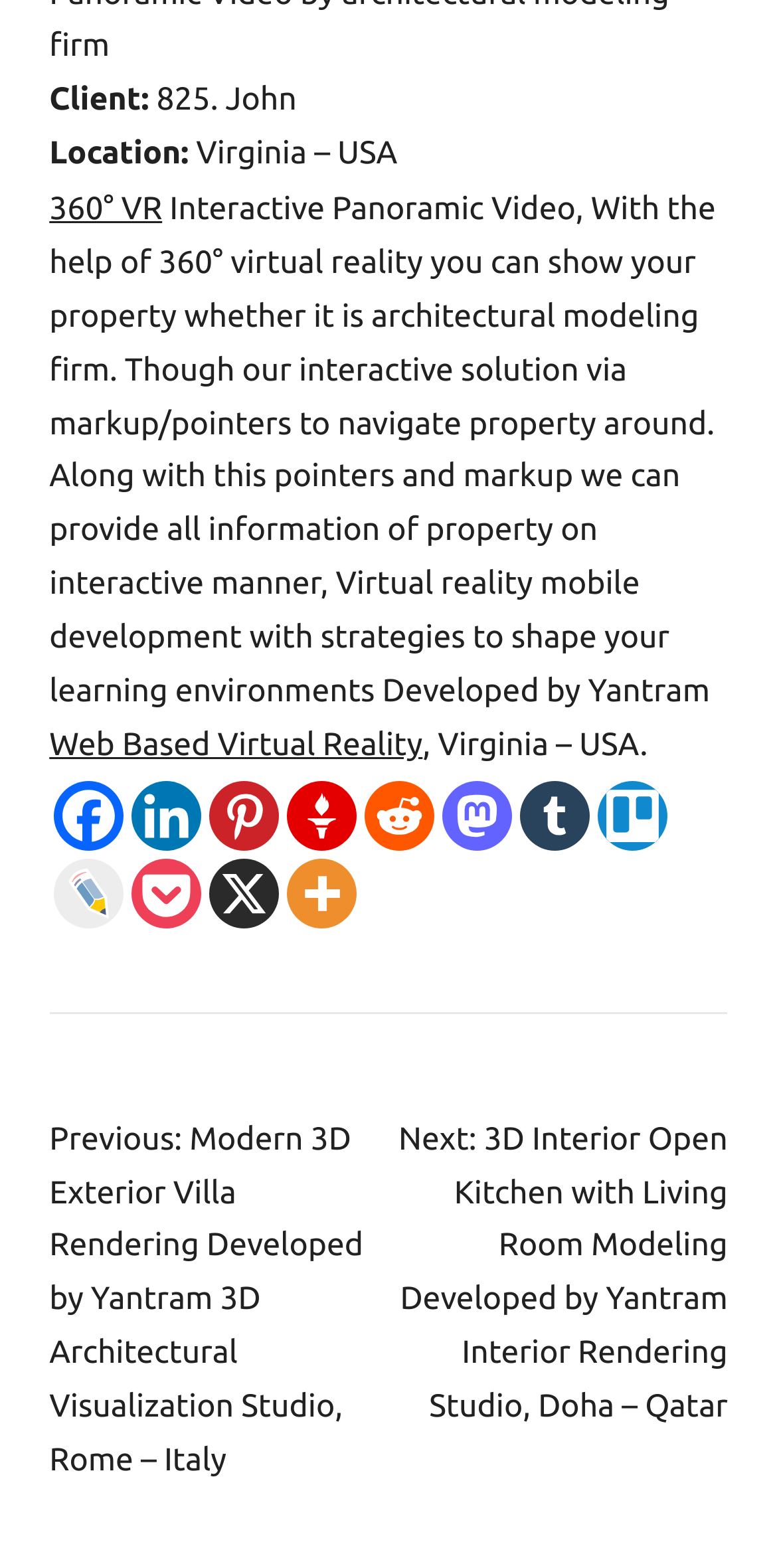Identify the bounding box coordinates of the specific part of the webpage to click to complete this instruction: "Go to previous post".

[0.063, 0.715, 0.468, 0.943]